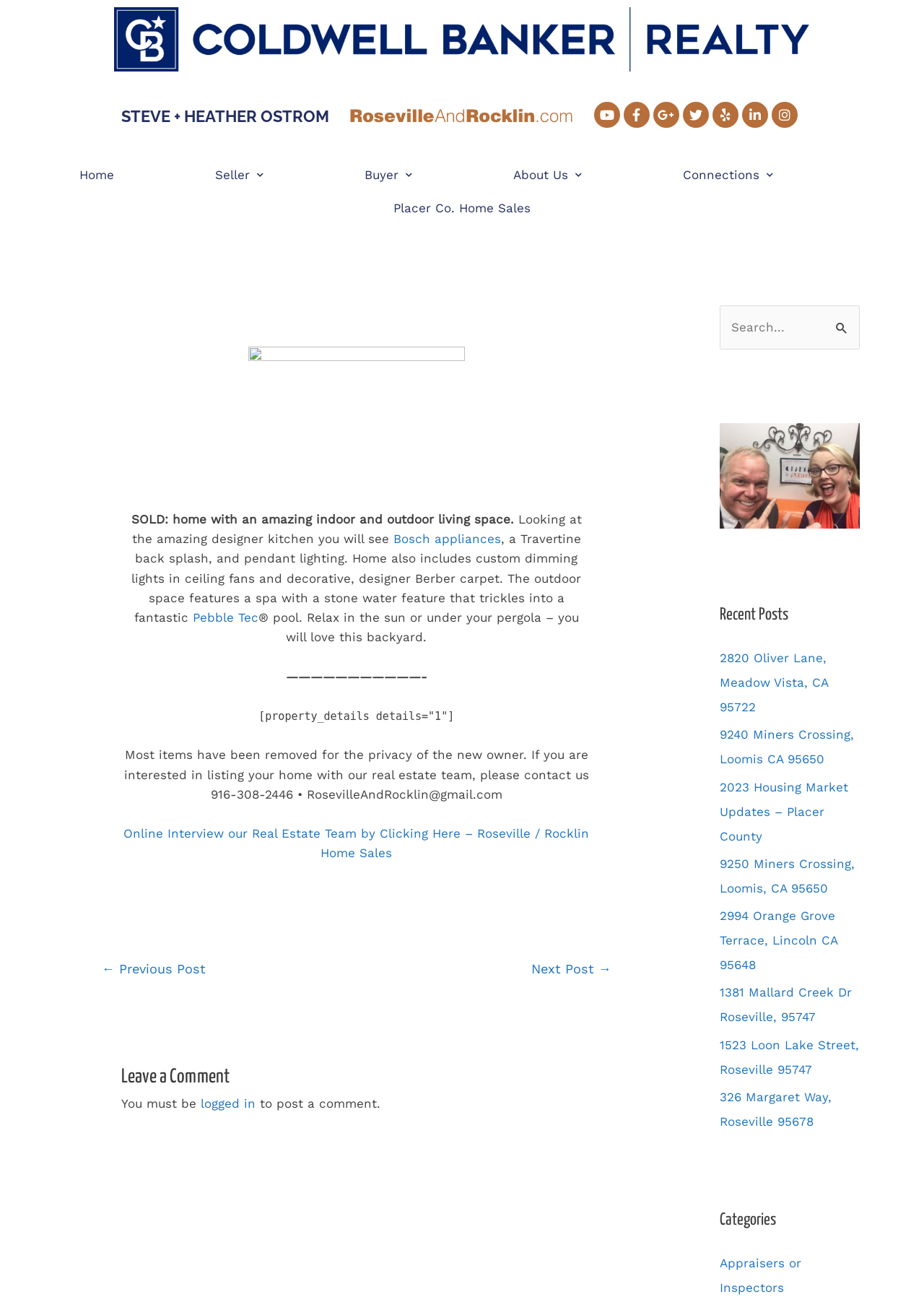How many recent posts are listed on the webpage? Based on the screenshot, please respond with a single word or phrase.

9